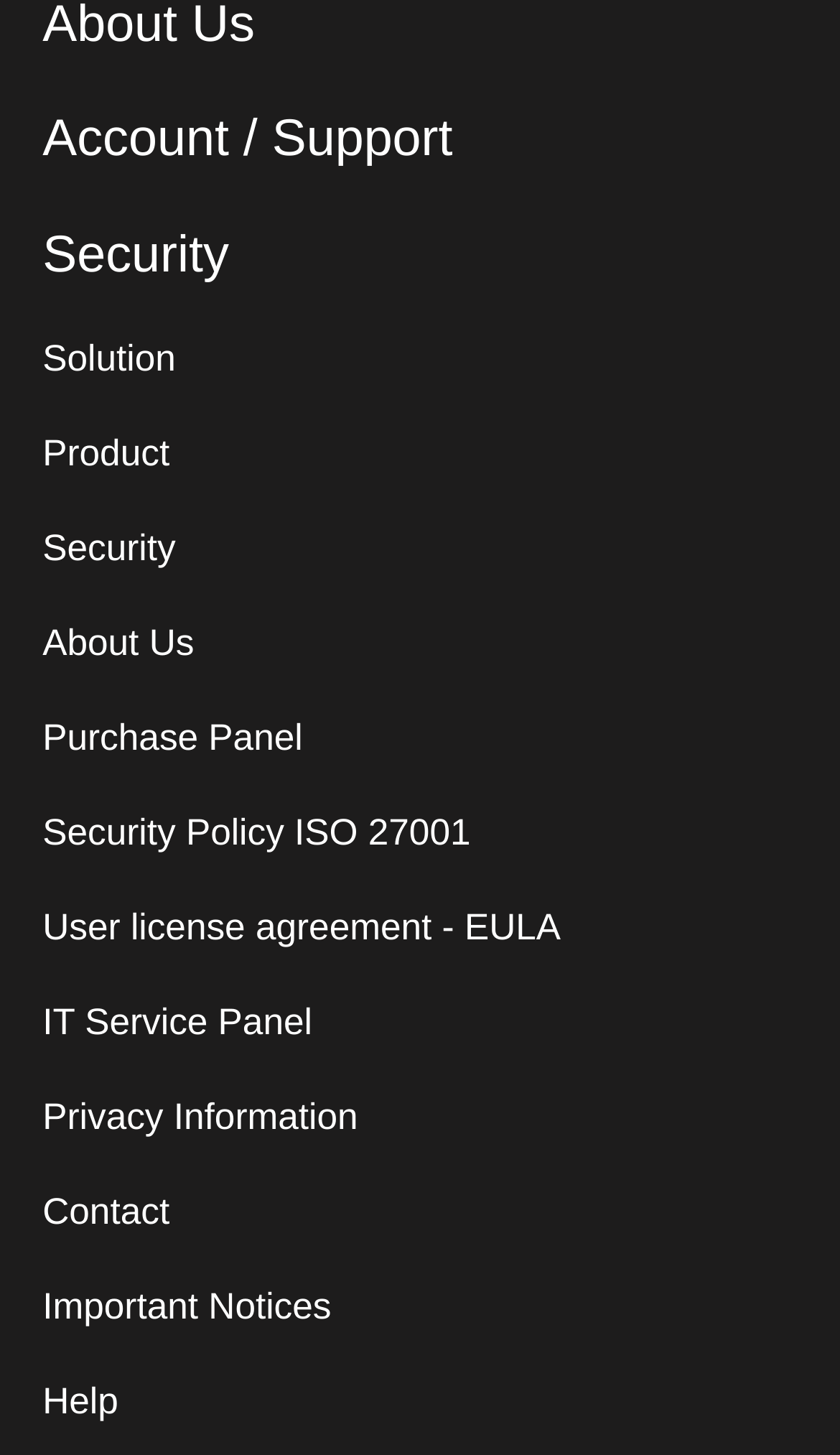Please indicate the bounding box coordinates for the clickable area to complete the following task: "Get help". The coordinates should be specified as four float numbers between 0 and 1, i.e., [left, top, right, bottom].

[0.051, 0.949, 0.141, 0.977]